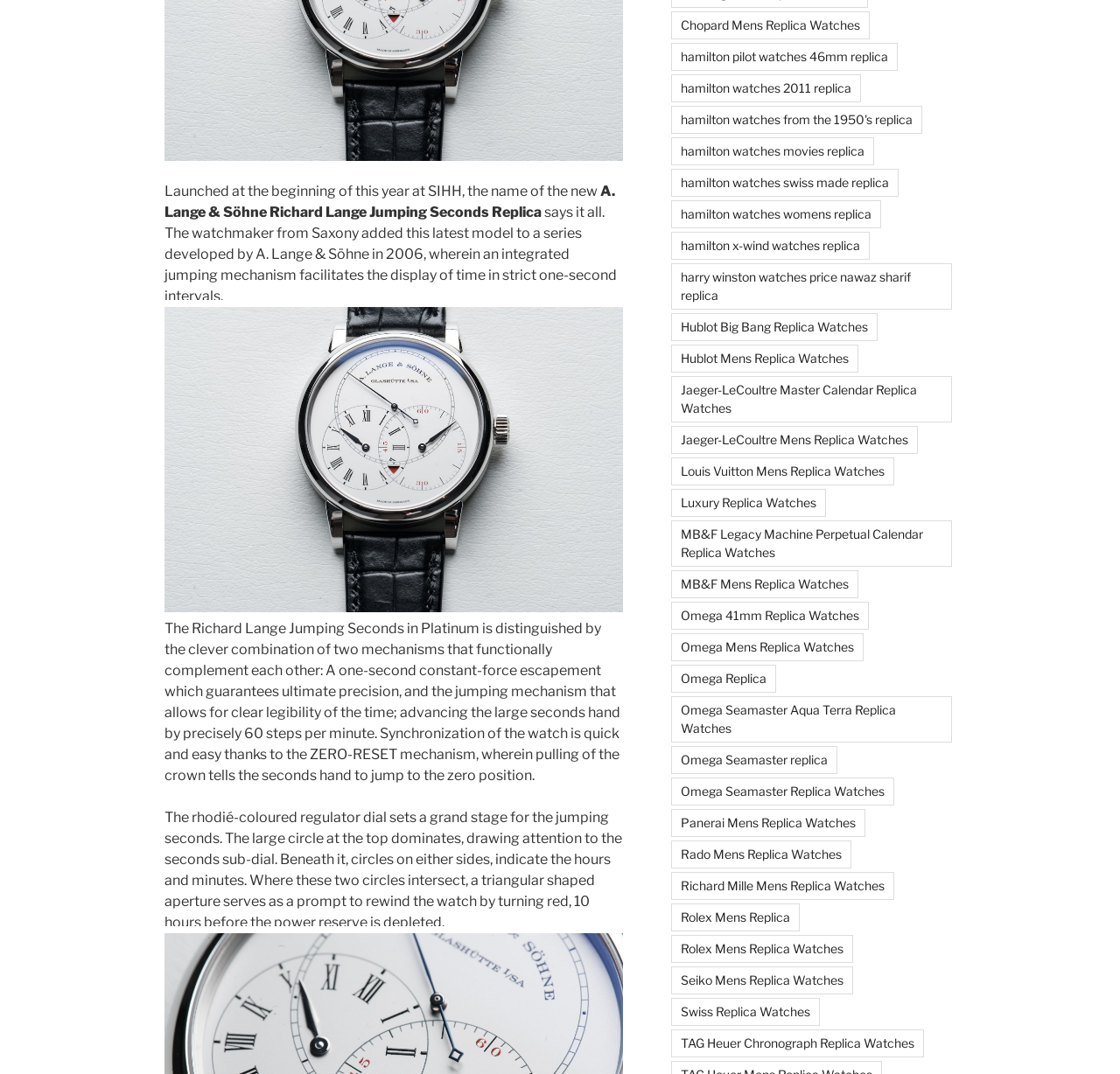Find and provide the bounding box coordinates for the UI element described here: "TAG Heuer Chronograph Replica Watches". The coordinates should be given as four float numbers between 0 and 1: [left, top, right, bottom].

[0.599, 0.959, 0.825, 0.985]